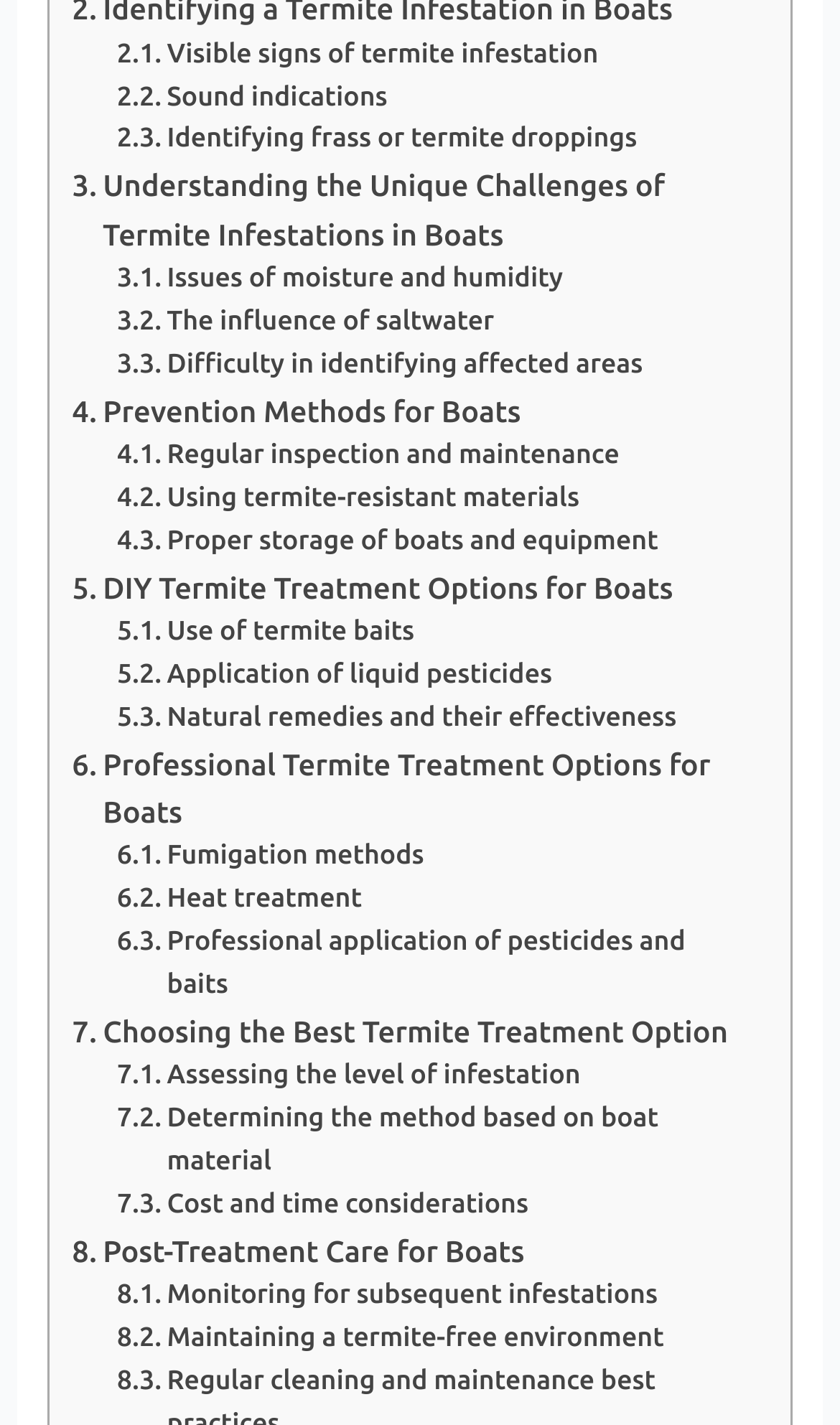How many prevention methods are listed for boats?
Using the screenshot, give a one-word or short phrase answer.

3